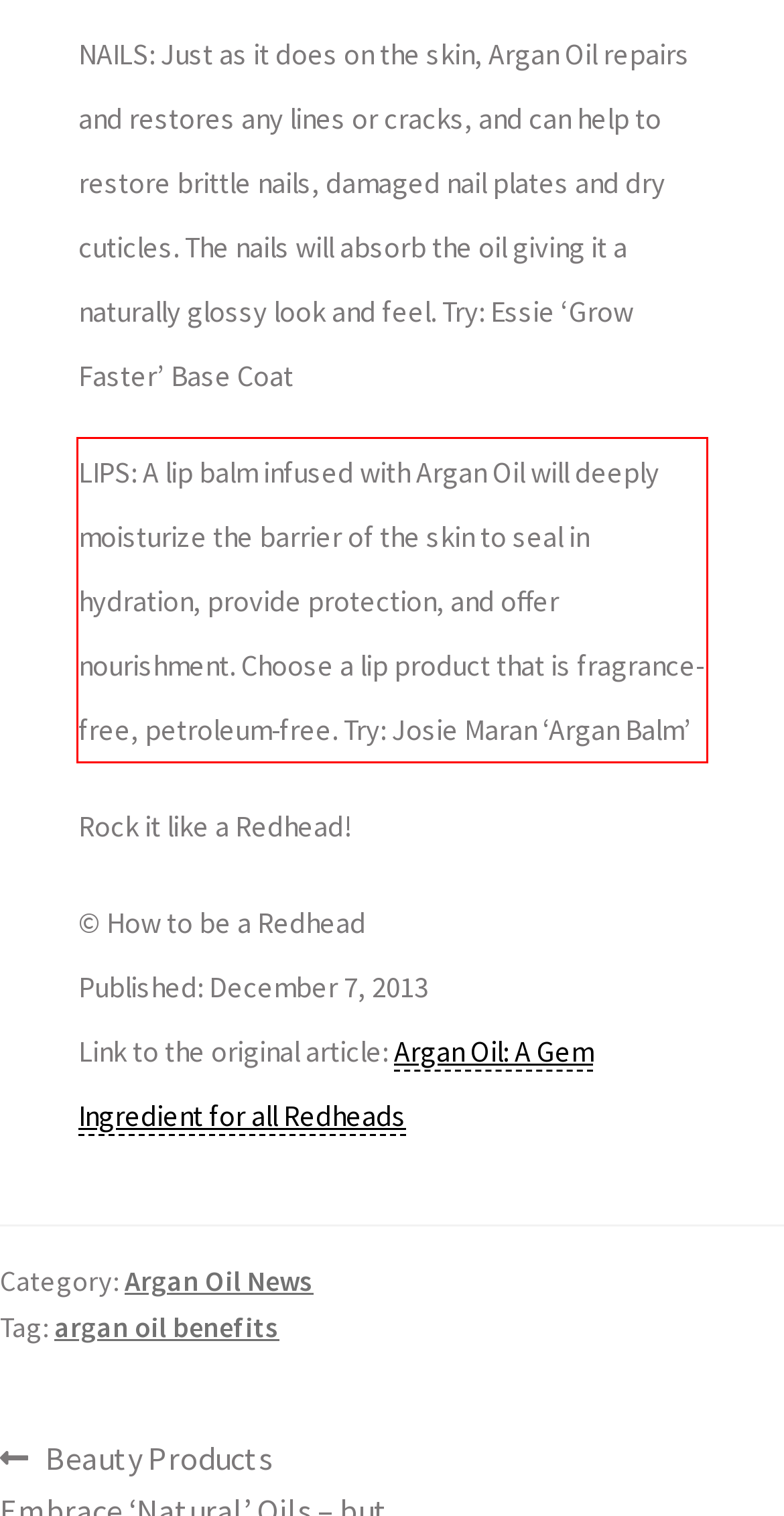Perform OCR on the text inside the red-bordered box in the provided screenshot and output the content.

LIPS: A lip balm infused with Argan Oil will deeply moisturize the barrier of the skin to seal in hydration, provide protection, and offer nourishment. Choose a lip product that is fragrance-free, petroleum-free. Try: Josie Maran ‘Argan Balm’